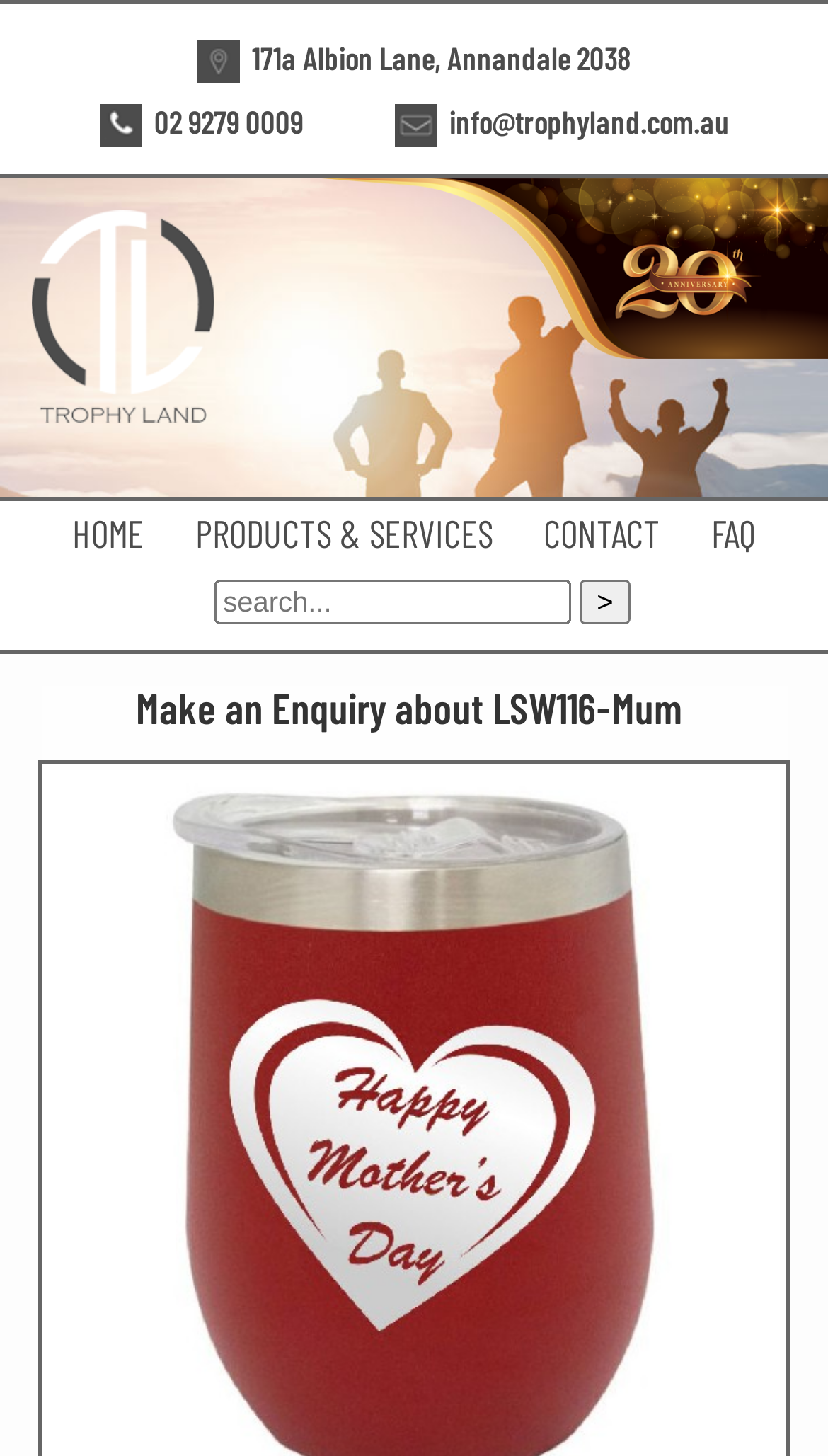Respond to the following question with a brief word or phrase:
What is the purpose of the form on the page?

Make an Enquiry